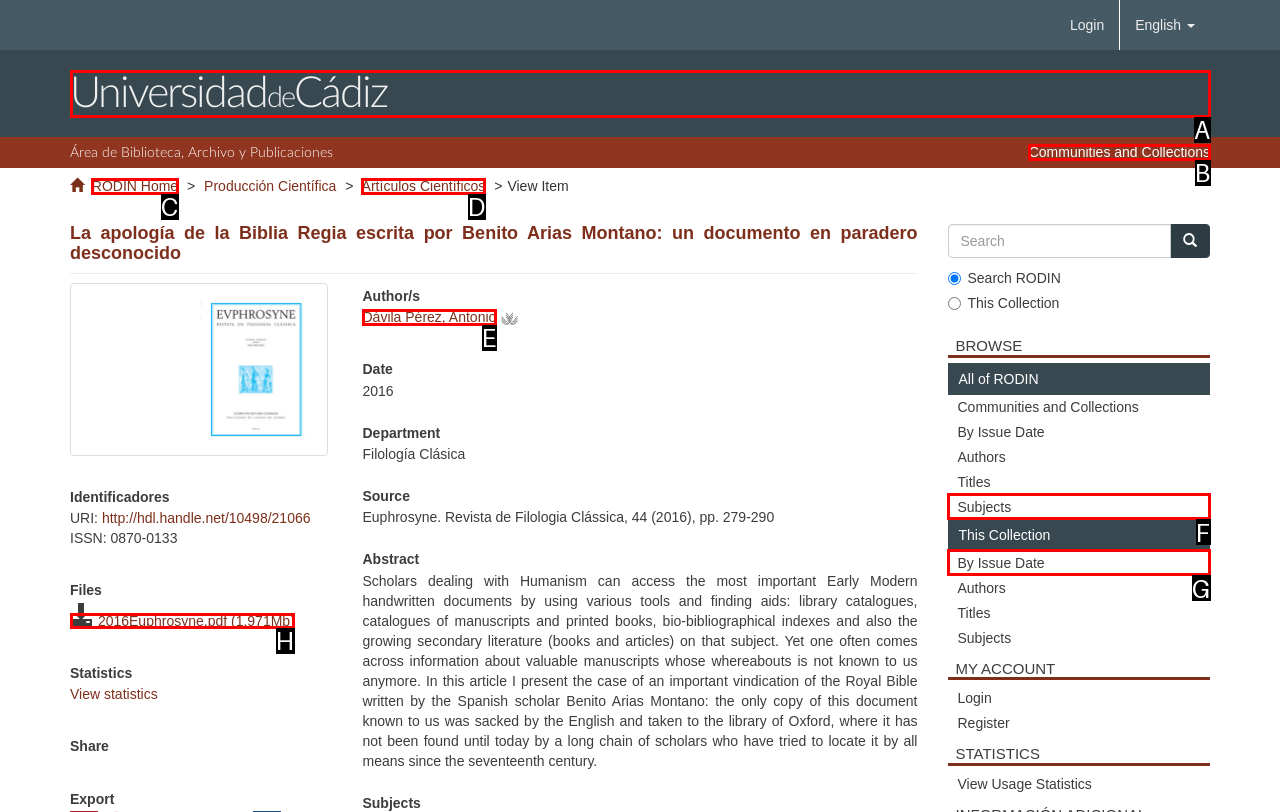Determine the HTML element to click for the instruction: Download the PDF file.
Answer with the letter corresponding to the correct choice from the provided options.

H